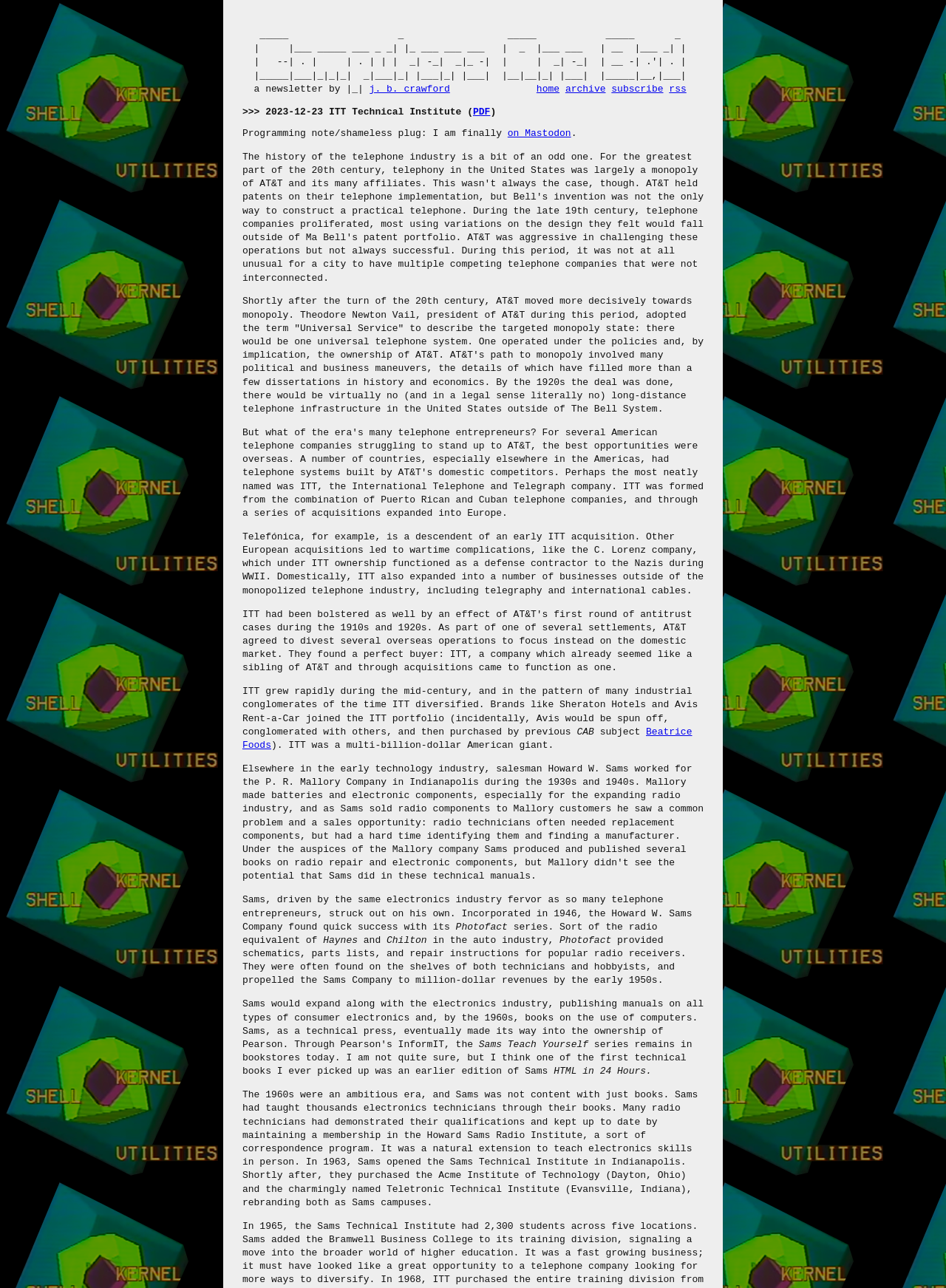Answer the question using only one word or a concise phrase: What is the name of the series of books mentioned?

Sams Teach Yourself